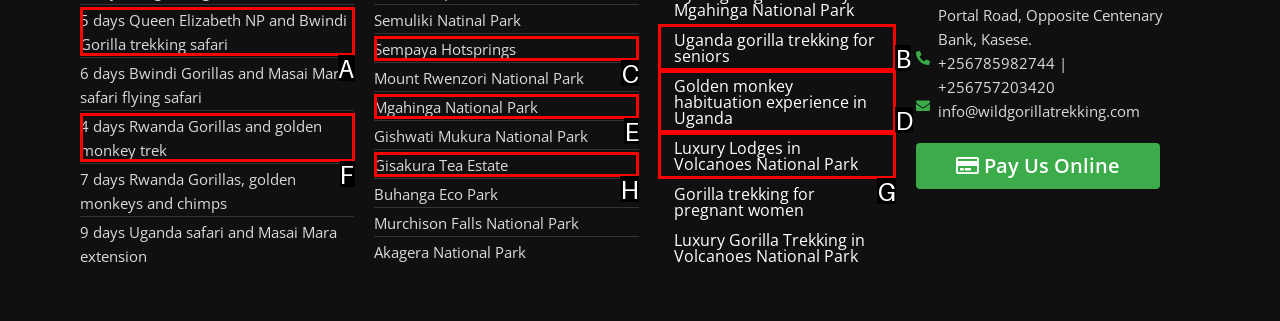Match the description: Sempaya Hotsprings to the correct HTML element. Provide the letter of your choice from the given options.

C